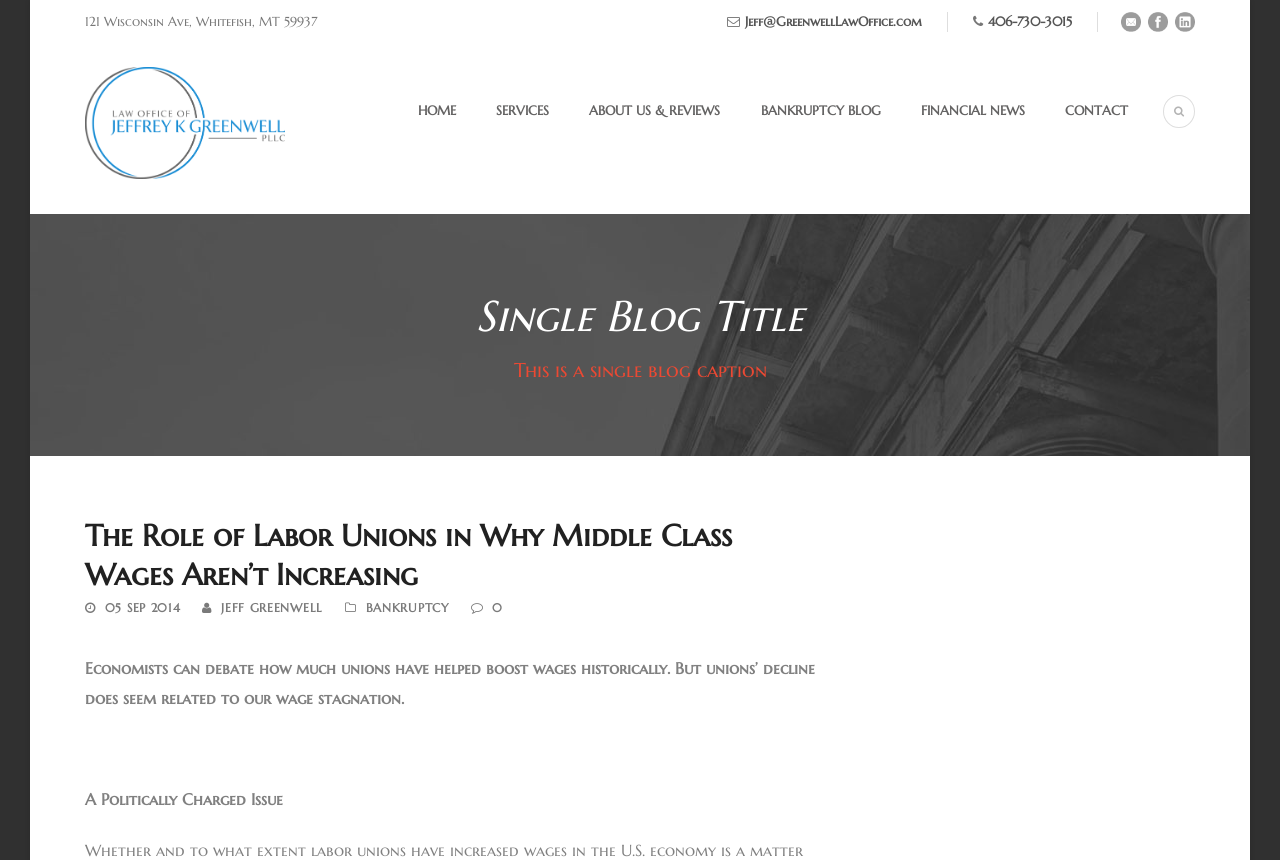Identify the bounding box coordinates of the section that should be clicked to achieve the task described: "Click the 'Linkedin' icon".

[0.918, 0.014, 0.934, 0.037]